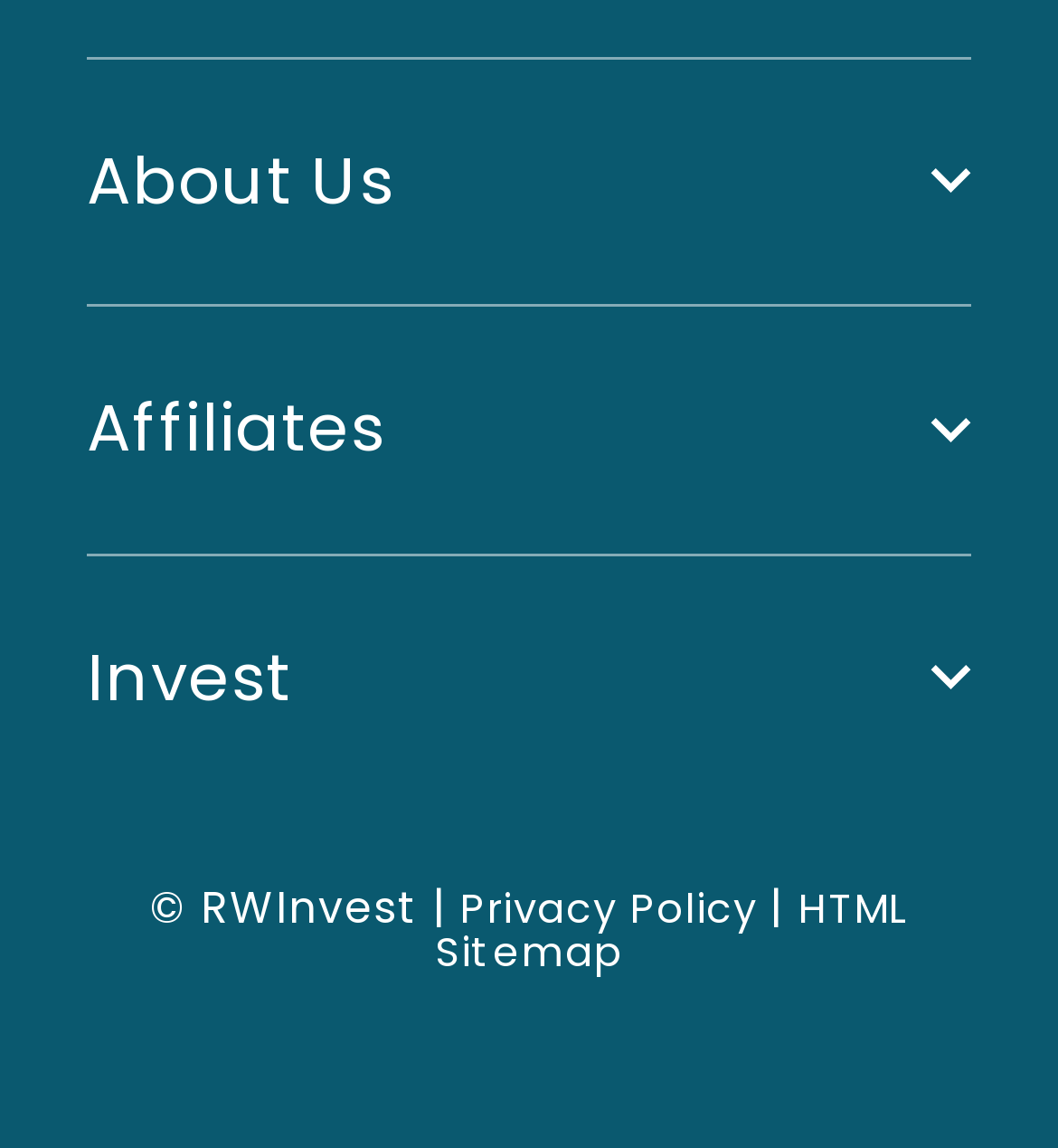Provide the bounding box coordinates for the UI element described in this sentence: "Zoopla". The coordinates should be four float values between 0 and 1, i.e., [left, top, right, bottom].

[0.082, 0.815, 0.228, 0.864]